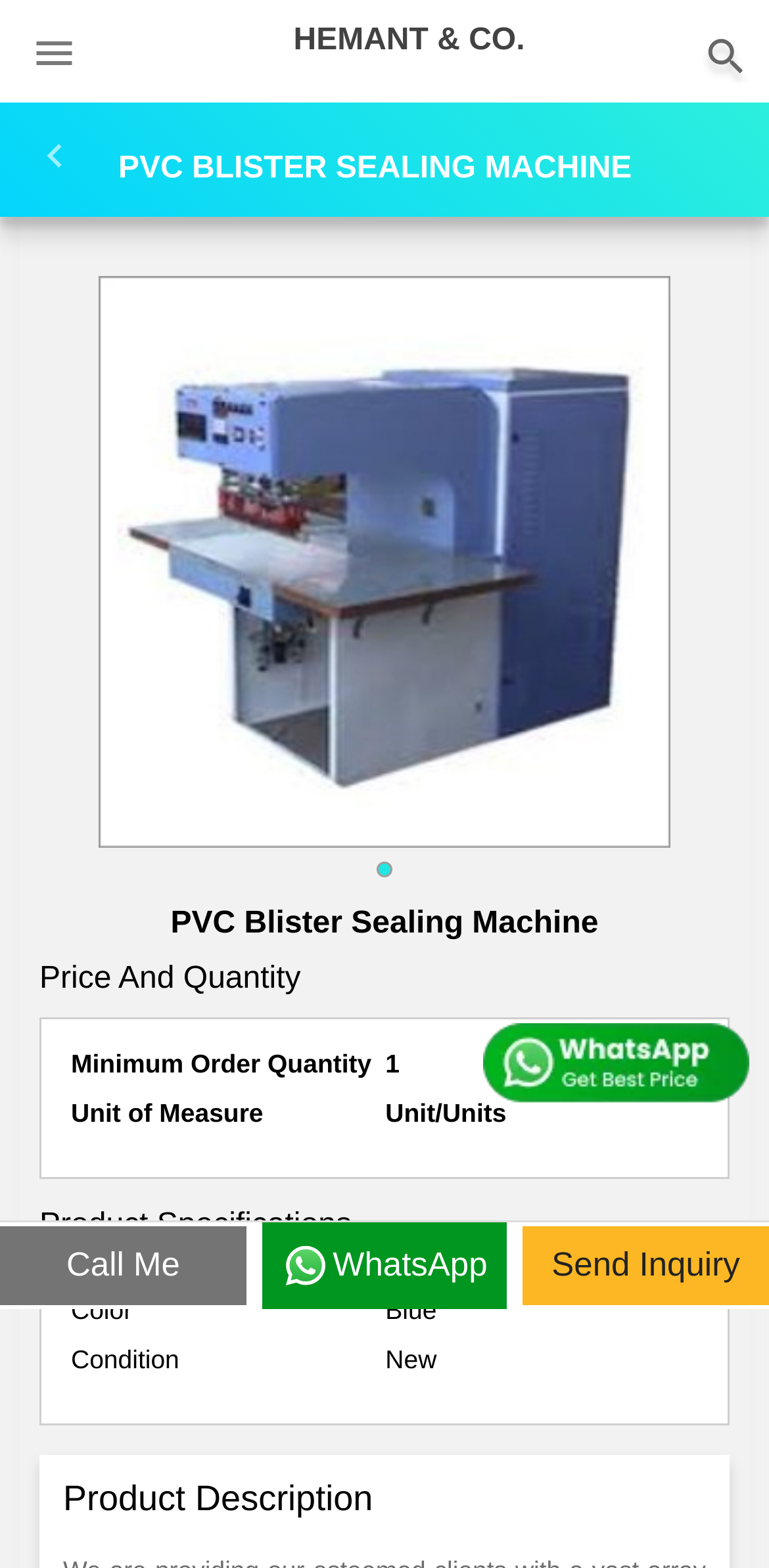Given the element description Call Me, predict the bounding box coordinates for the UI element in the webpage screenshot. The format should be (top-left x, top-left y, bottom-right x, bottom-right y), and the values should be between 0 and 1.

[0.0, 0.782, 0.32, 0.832]